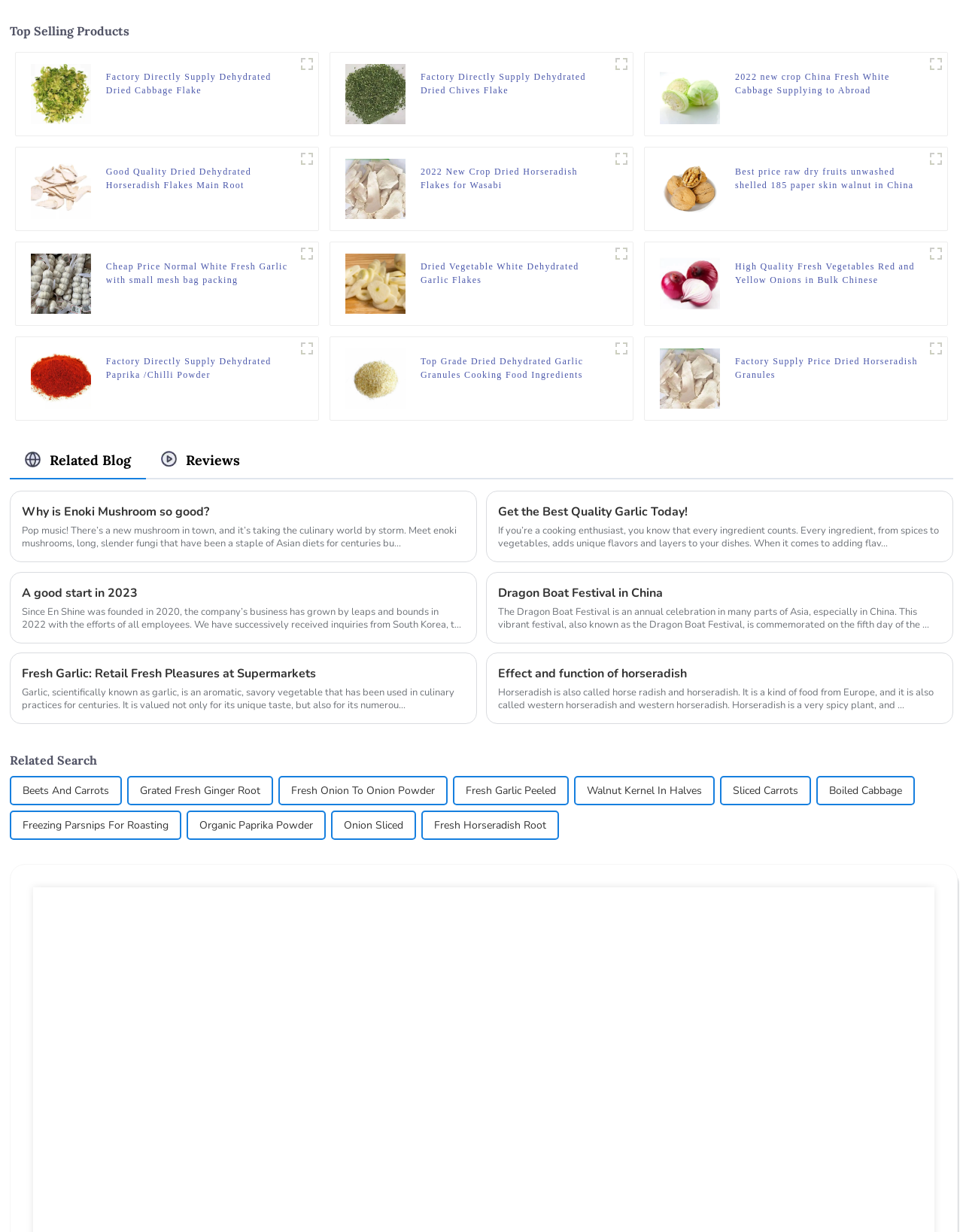Could you please study the image and provide a detailed answer to the question:
What is the name of the product in the first figure?

I looked at the first figure on the webpage and found the caption 'Factory Directly Supply Dehydrated Dried Cabbage Flake', which indicates the name of the product.